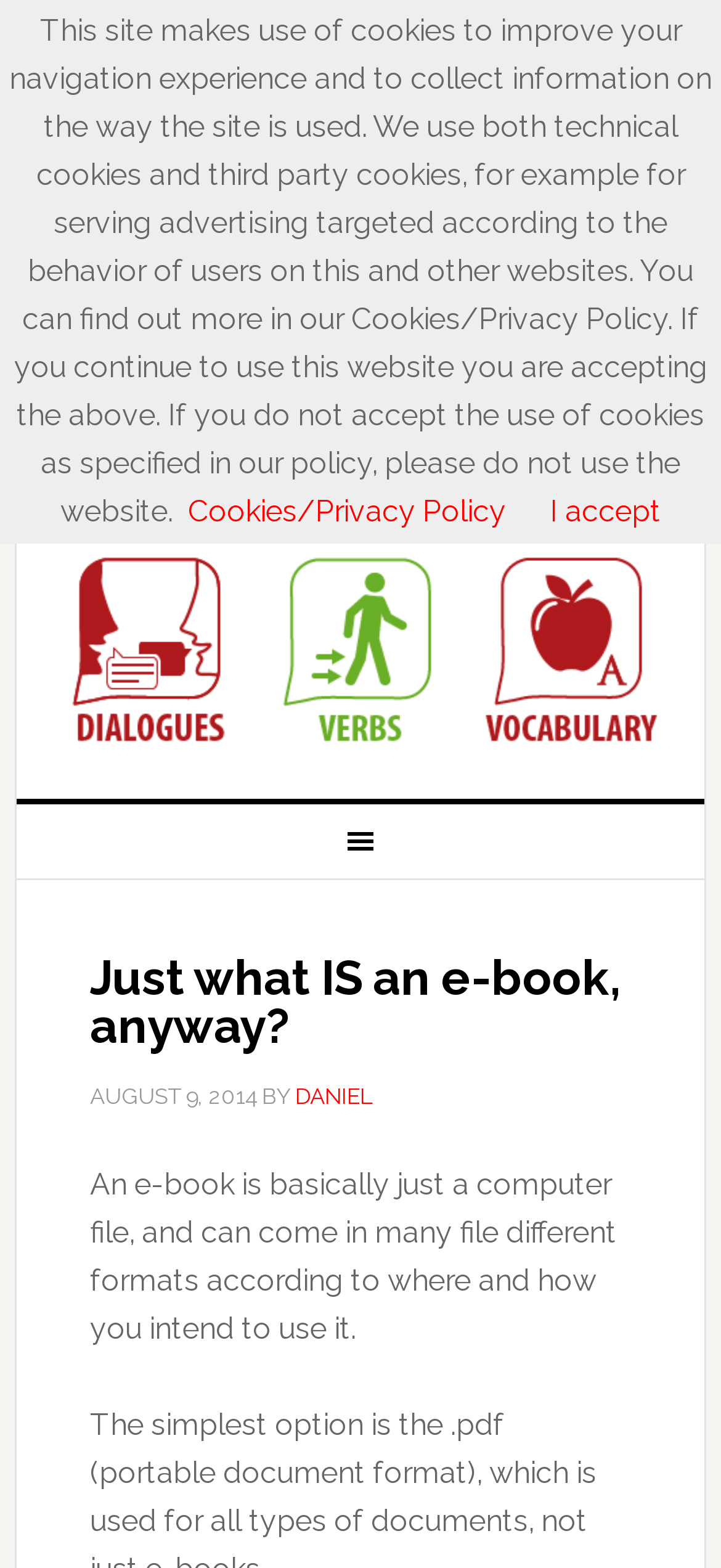Answer the question with a single word or phrase: 
How many links are in the main navigation?

1